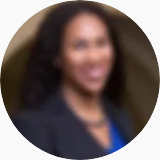Detail every aspect of the image in your caption.

This image features a professional headshot of Natalya G. Johnson, an attorney at the law firm Riker, Danzig, Scherer, Hyland & Perretti, LLP. Natalya focuses her practice on employment law and business litigation, representing financial institutions, not-for-profit organizations, and Fortune 500 companies. She is actively involved in legal communities, having held various leadership positions, including co-founding a women's network and serving as President of the Cornell Black Lawyers Alumni Network. An advocate for pro bono service, she began her legal career helping clients with criminal records address civil legal barriers. Natalya earned her J.D. from Cornell Law School and graduated magna cum laude from Cornell University. Her contributions have been recognized through various accolades, including selection for the National Bar Association's 40 Under 40 Best Advocates List and inclusion in the Super Lawyers "Rising Star" list since 2016.